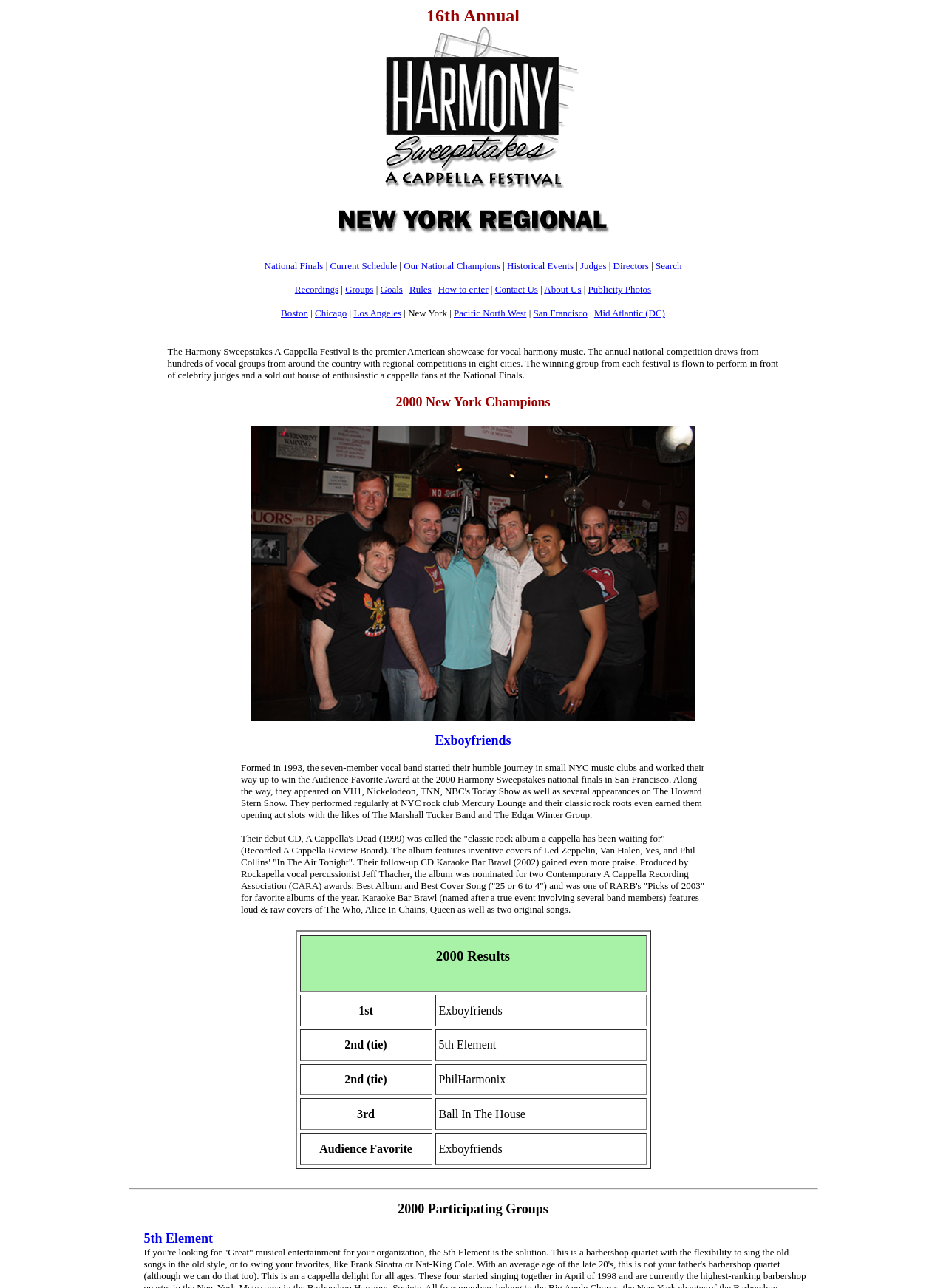Can you find the bounding box coordinates for the UI element given this description: "Judges"? Provide the coordinates as four float numbers between 0 and 1: [left, top, right, bottom].

[0.613, 0.202, 0.641, 0.211]